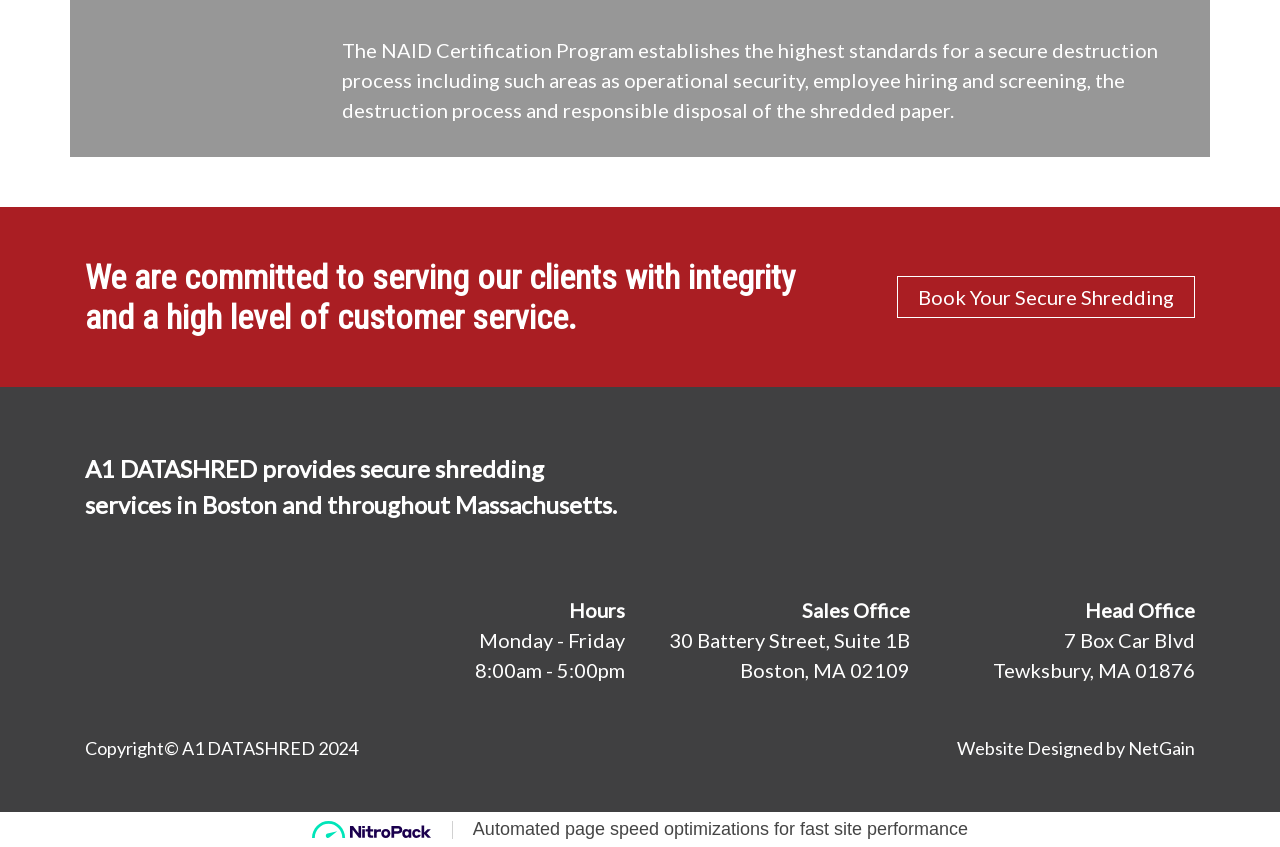Given the element description "promo code", identify the bounding box of the corresponding UI element.

None